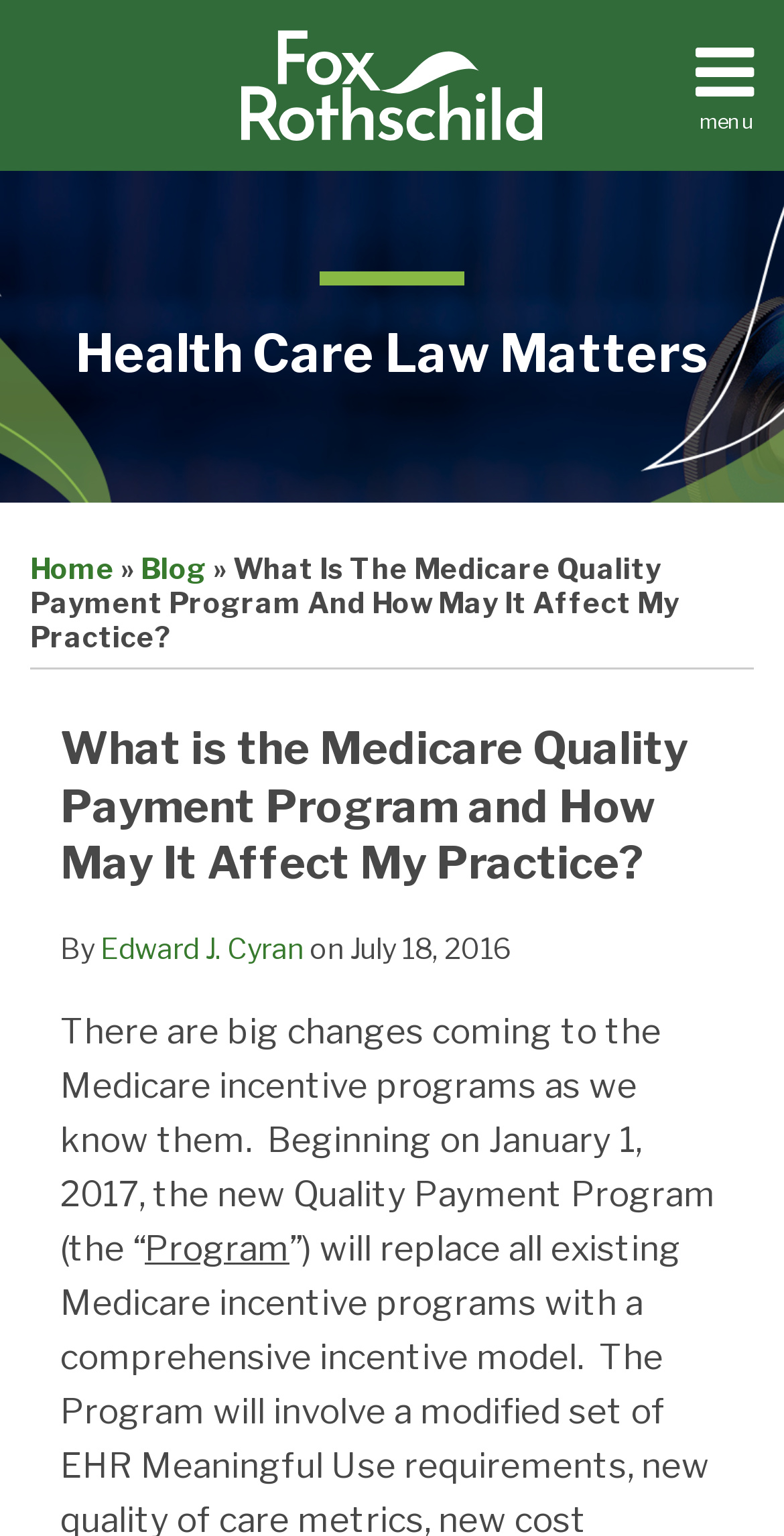Pinpoint the bounding box coordinates of the clickable area necessary to execute the following instruction: "Subscribe to the newsletter". The coordinates should be given as four float numbers between 0 and 1, namely [left, top, right, bottom].

[0.0, 0.089, 0.041, 0.173]